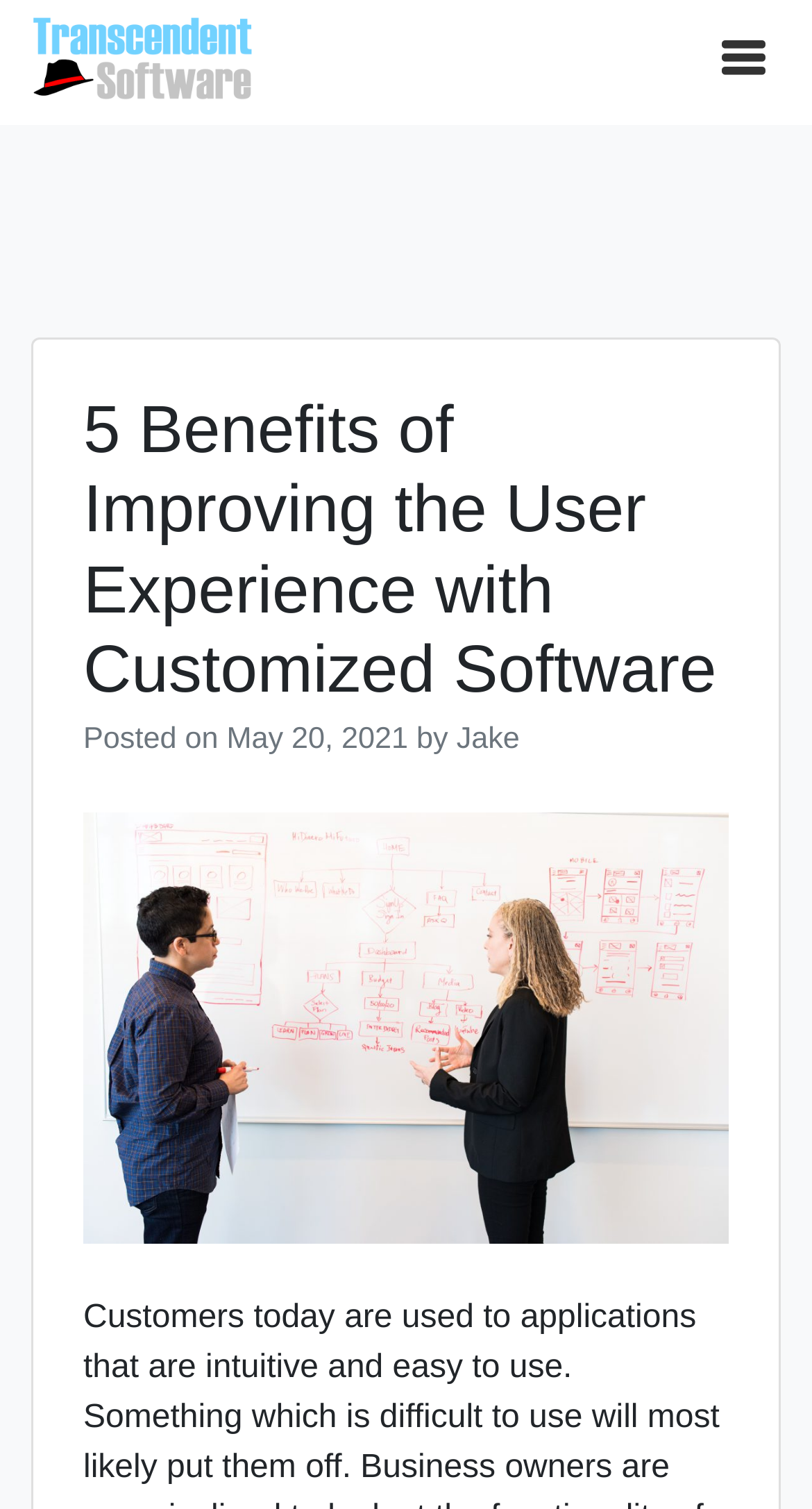How many links are there in the header?
Please answer using one word or phrase, based on the screenshot.

3